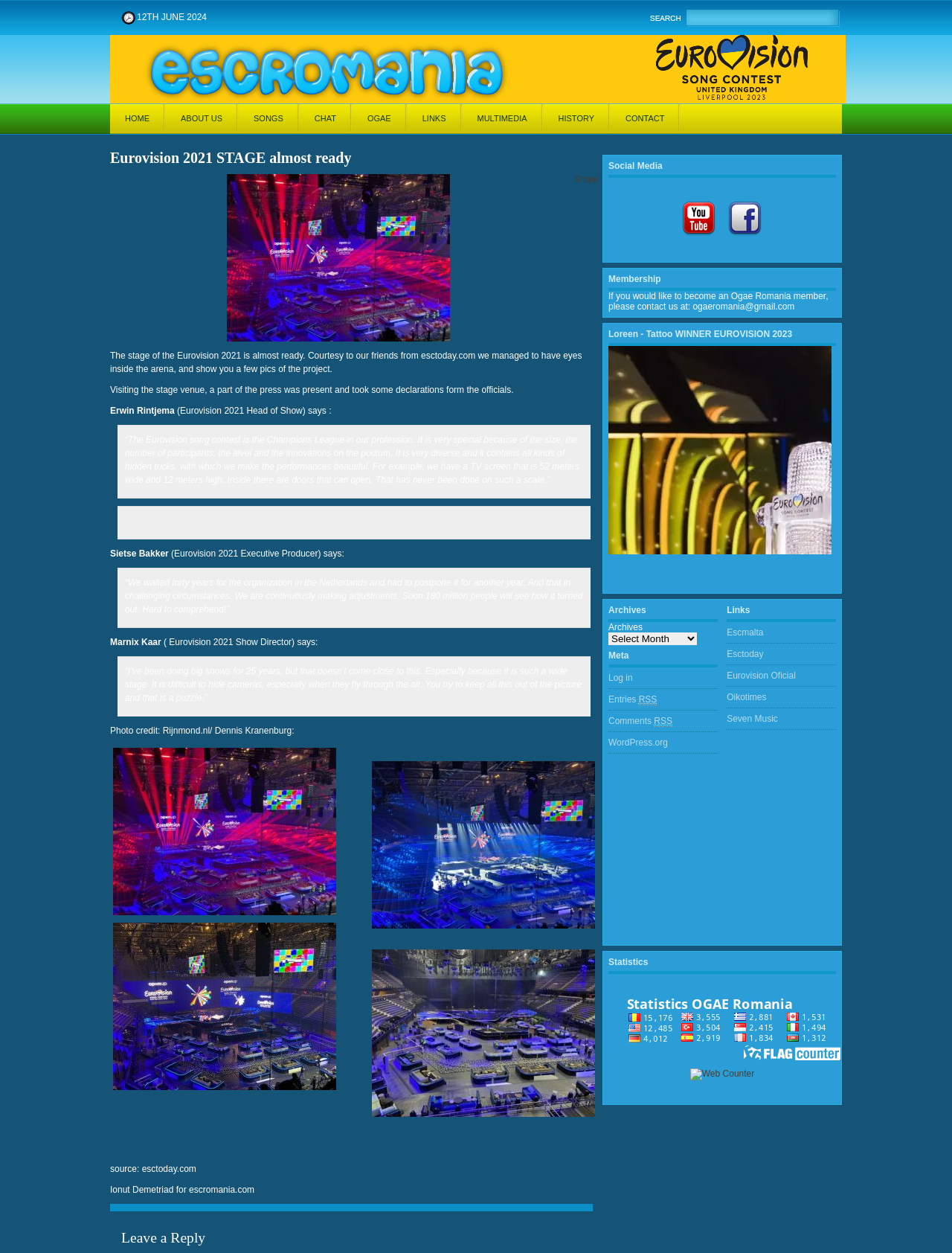Look at the image and give a detailed response to the following question: Who is the Head of Show mentioned in the article?

I found the quote from Erwin Rintjema, who is mentioned as the Eurovision 2021 Head of Show, in the article. This suggests that he is a key person involved in the organization of the event.